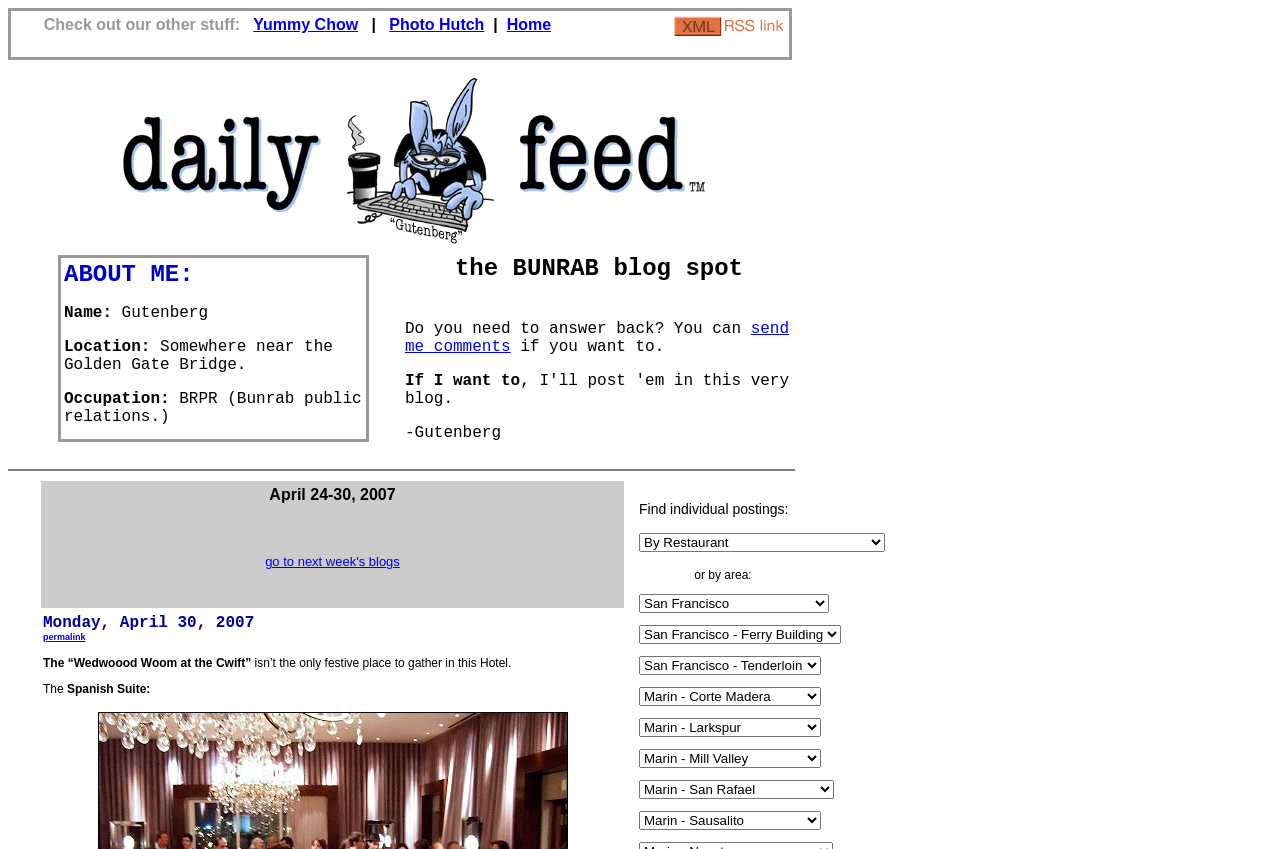What is the title of the blog?
Offer a detailed and full explanation in response to the question.

The title of the blog can be found in the section where the blogger introduces the blog, and it is stated that the title of the blog is 'the BUNRAB blog spot'.